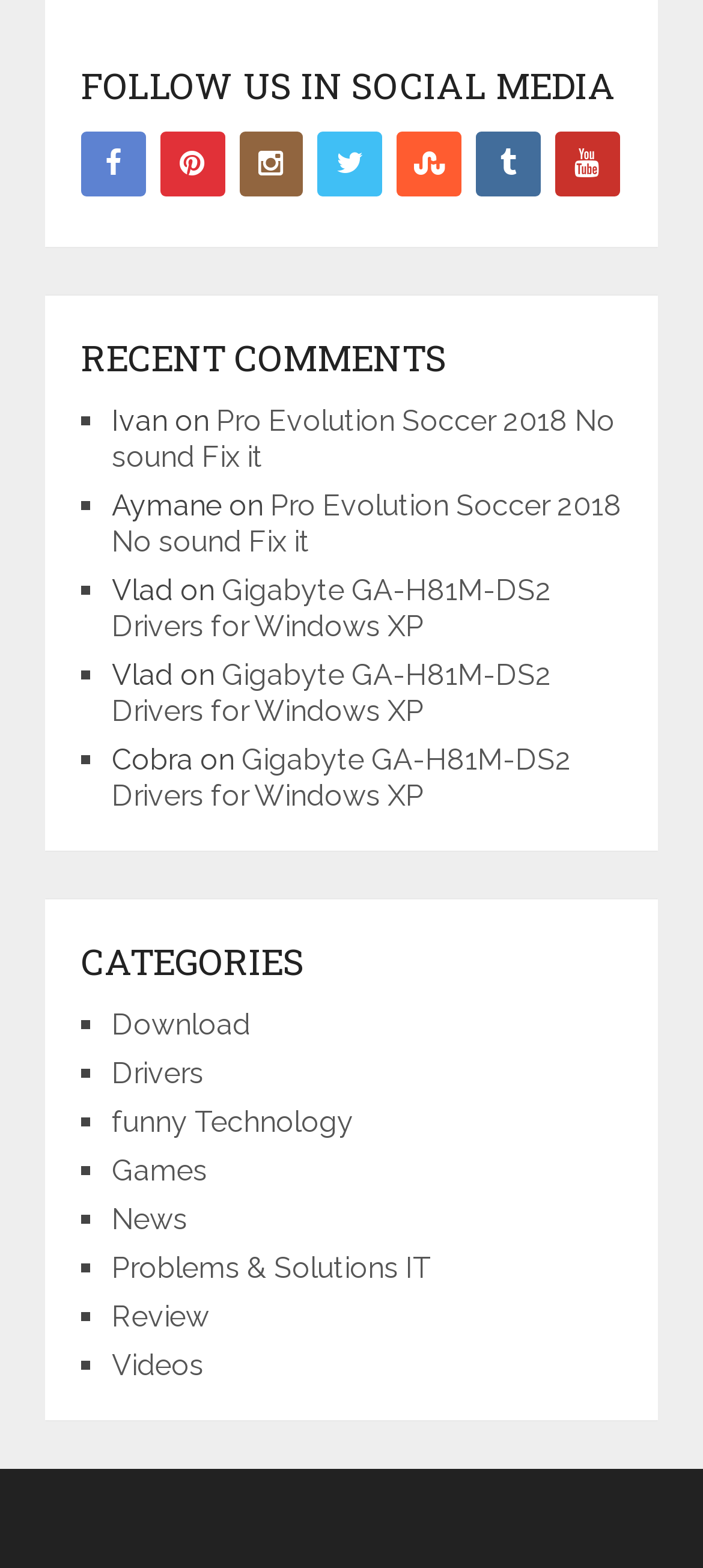Using the given element description, provide the bounding box coordinates (top-left x, top-left y, bottom-right x, bottom-right y) for the corresponding UI element in the screenshot: title="Instagram"

[0.34, 0.084, 0.432, 0.125]